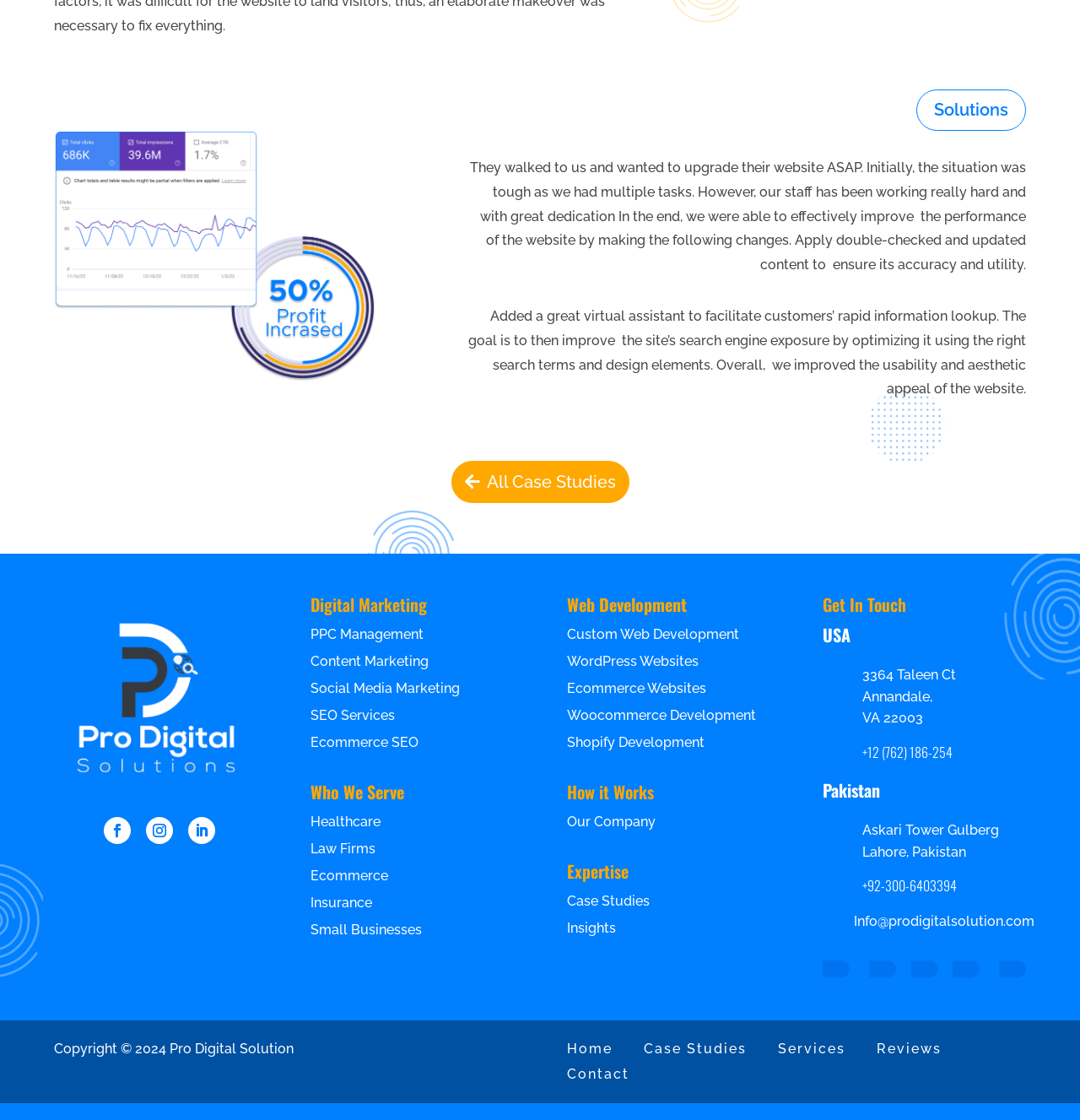Provide the bounding box coordinates of the area you need to click to execute the following instruction: "Go to 'Home'".

[0.525, 0.932, 0.567, 0.948]